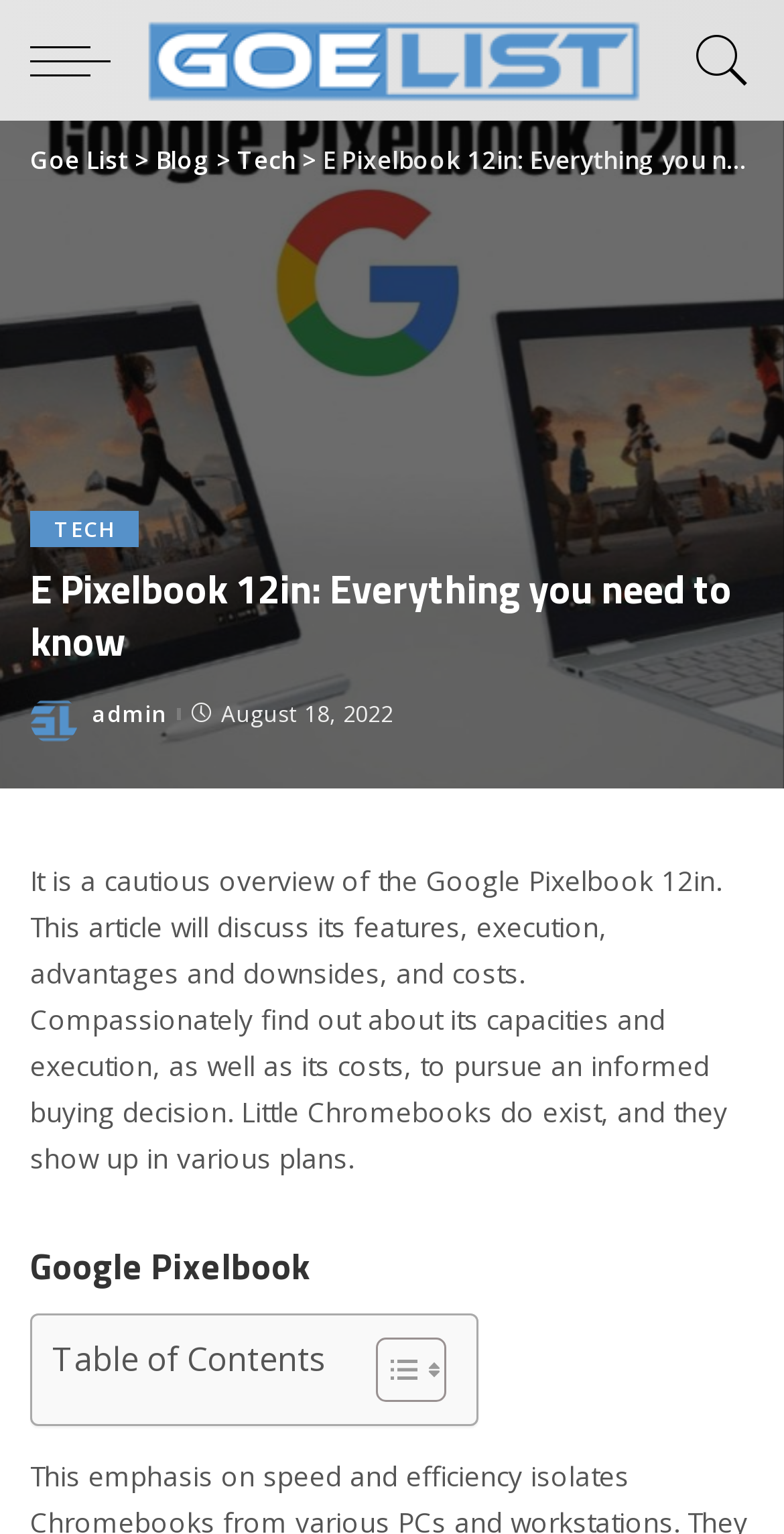Describe the webpage meticulously, covering all significant aspects.

The webpage is about the Google E Pixelbook 12in, a top Chromebook. At the top, there is a navigation bar with links to "Goe List" and an icon on the right side. Below the navigation bar, there is a large header image of the E Pixelbook 12in. 

To the right of the header image, there are links to "Goe List", "Blog", "Tech", and "TECH". Below these links, there is a heading that reads "E Pixelbook 12in: Everything you need to know". 

Under the heading, there is a section with information about the article, including the author "admin" and the date "August 18, 2022". The article's introduction is a brief overview of the Google Pixelbook 12in, discussing its features, performance, advantages, and disadvantages, as well as its costs.

Further down, there is a heading "Google Pixelbook" and a table of contents with a toggle button. The table of contents is not expanded by default, but it can be toggled to show the contents of the article.